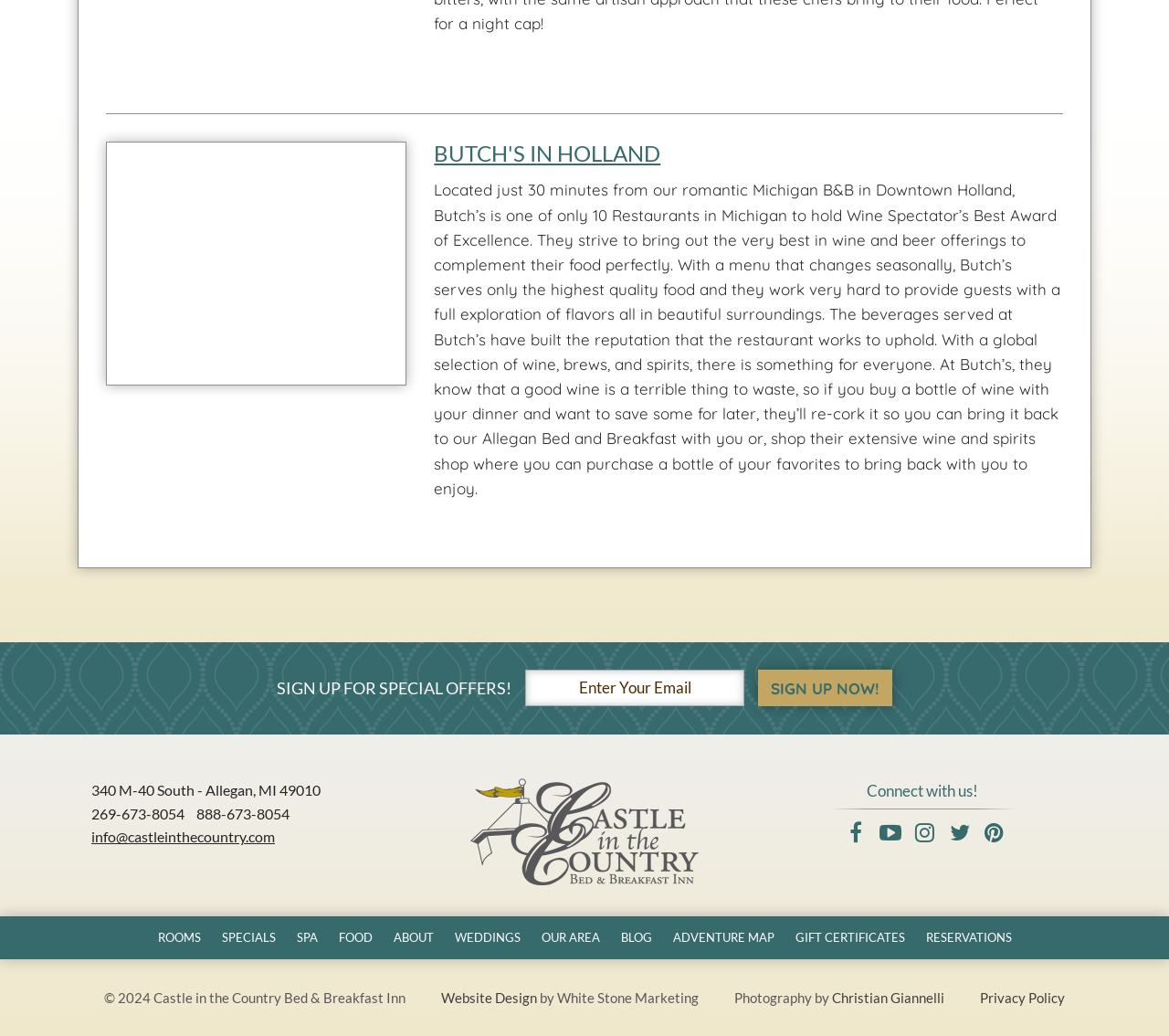Refer to the screenshot and give an in-depth answer to this question: What is the name of the restaurant mentioned?

The webpage mentions a restaurant called Butch's, which is located near a romantic Michigan B&B in Downtown Holland. The restaurant is known for its wine and beer offerings and serves high-quality food.